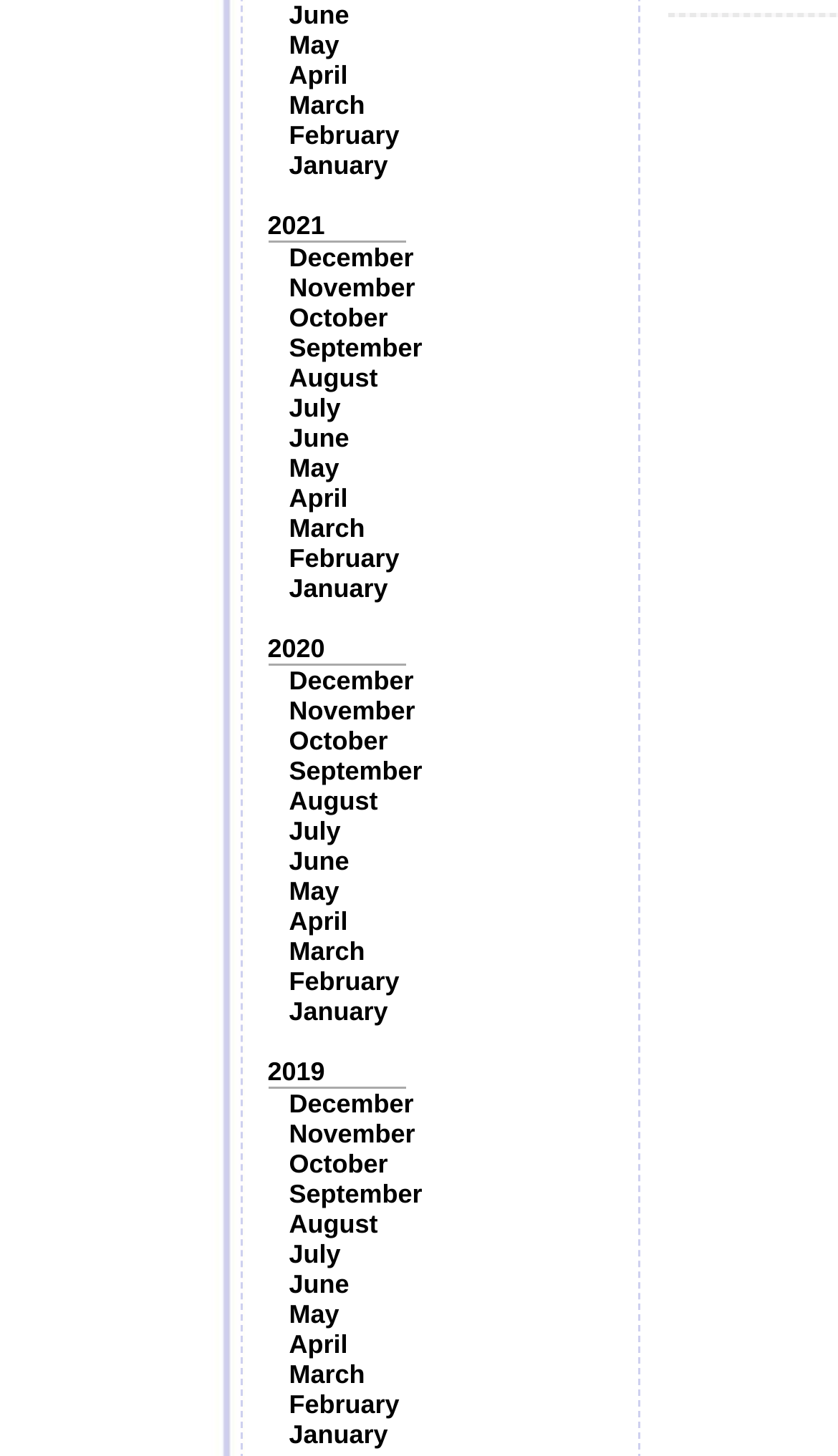Identify the bounding box coordinates for the element that needs to be clicked to fulfill this instruction: "Select August 2019". Provide the coordinates in the format of four float numbers between 0 and 1: [left, top, right, bottom].

[0.345, 0.83, 0.451, 0.851]